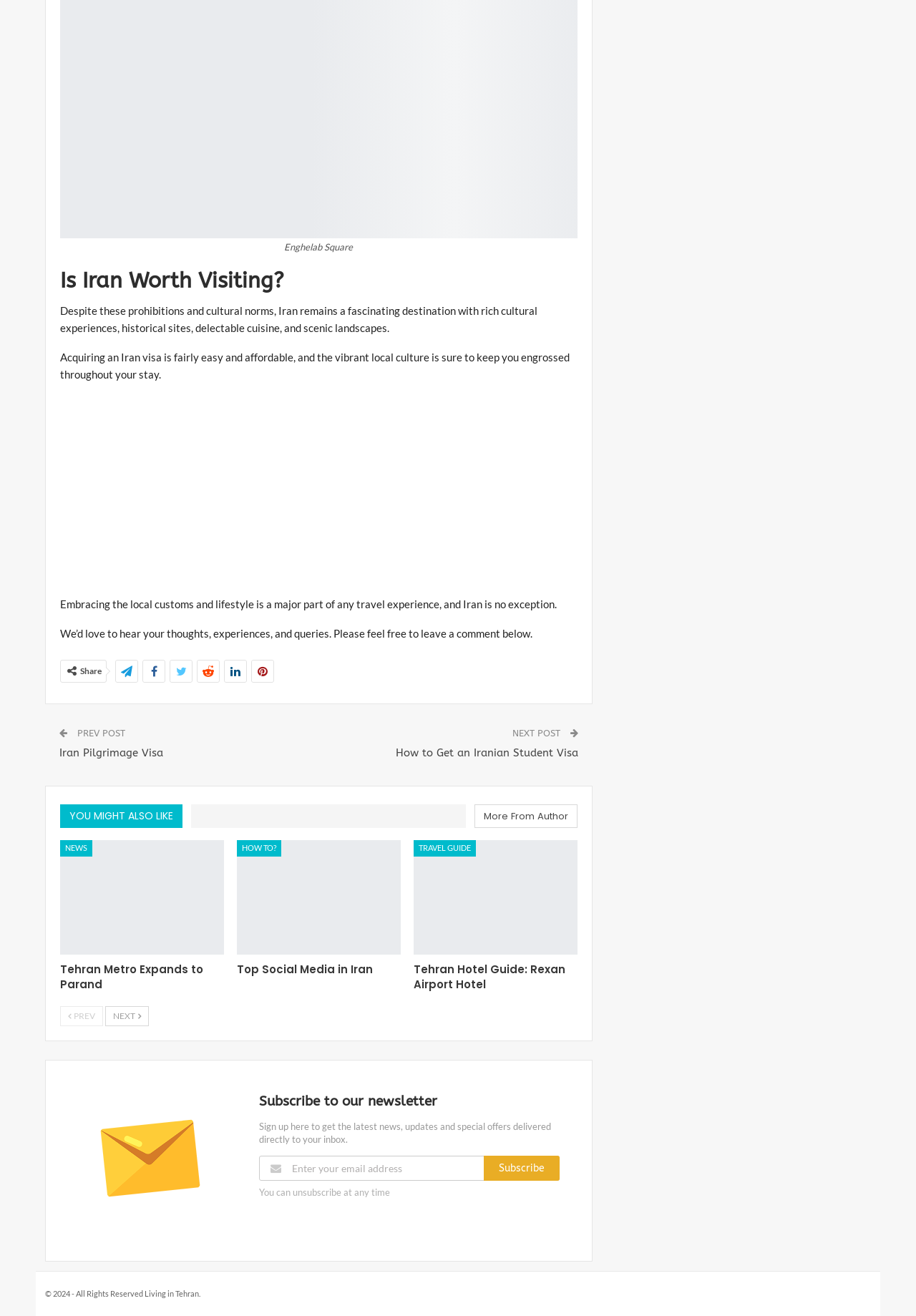What is the position of the 'NEXT POST' text?
Using the information from the image, give a concise answer in one word or a short phrase.

Below the article